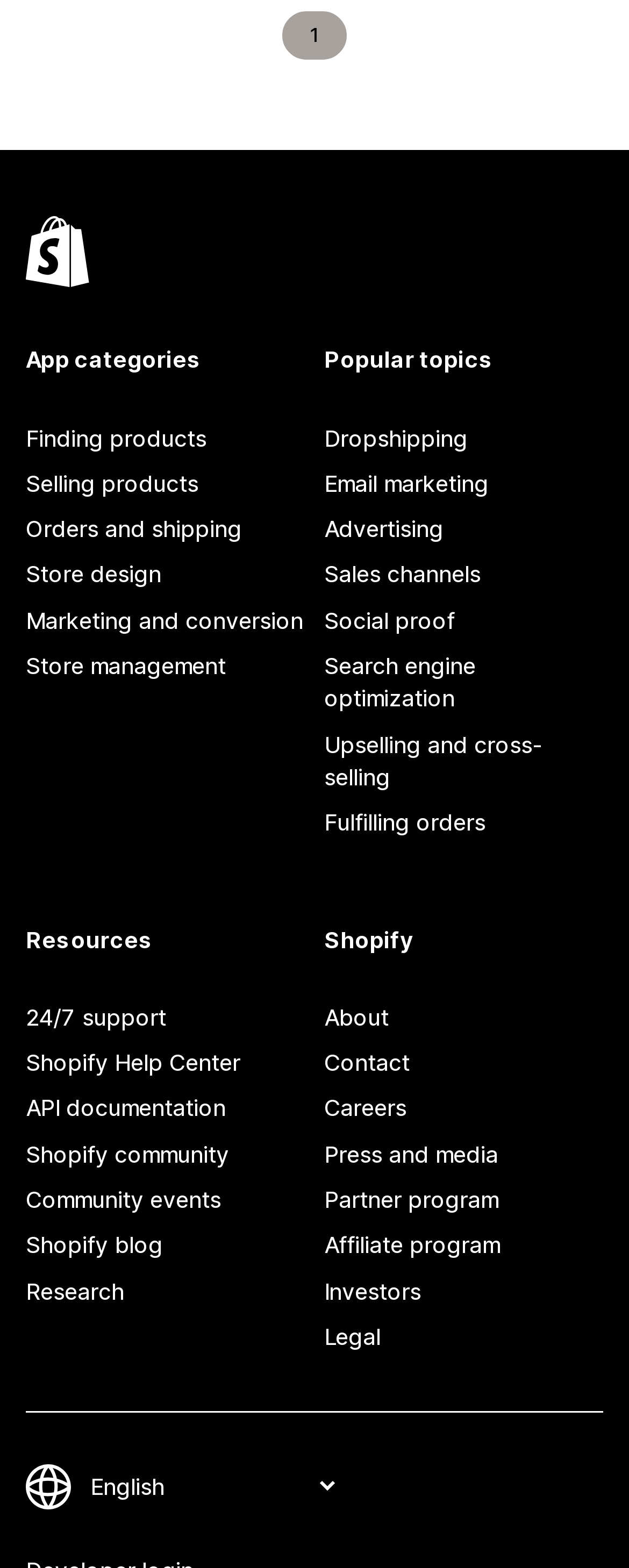Please respond to the question using a single word or phrase:
What is the purpose of the combobox at the bottom of the page?

Change your language